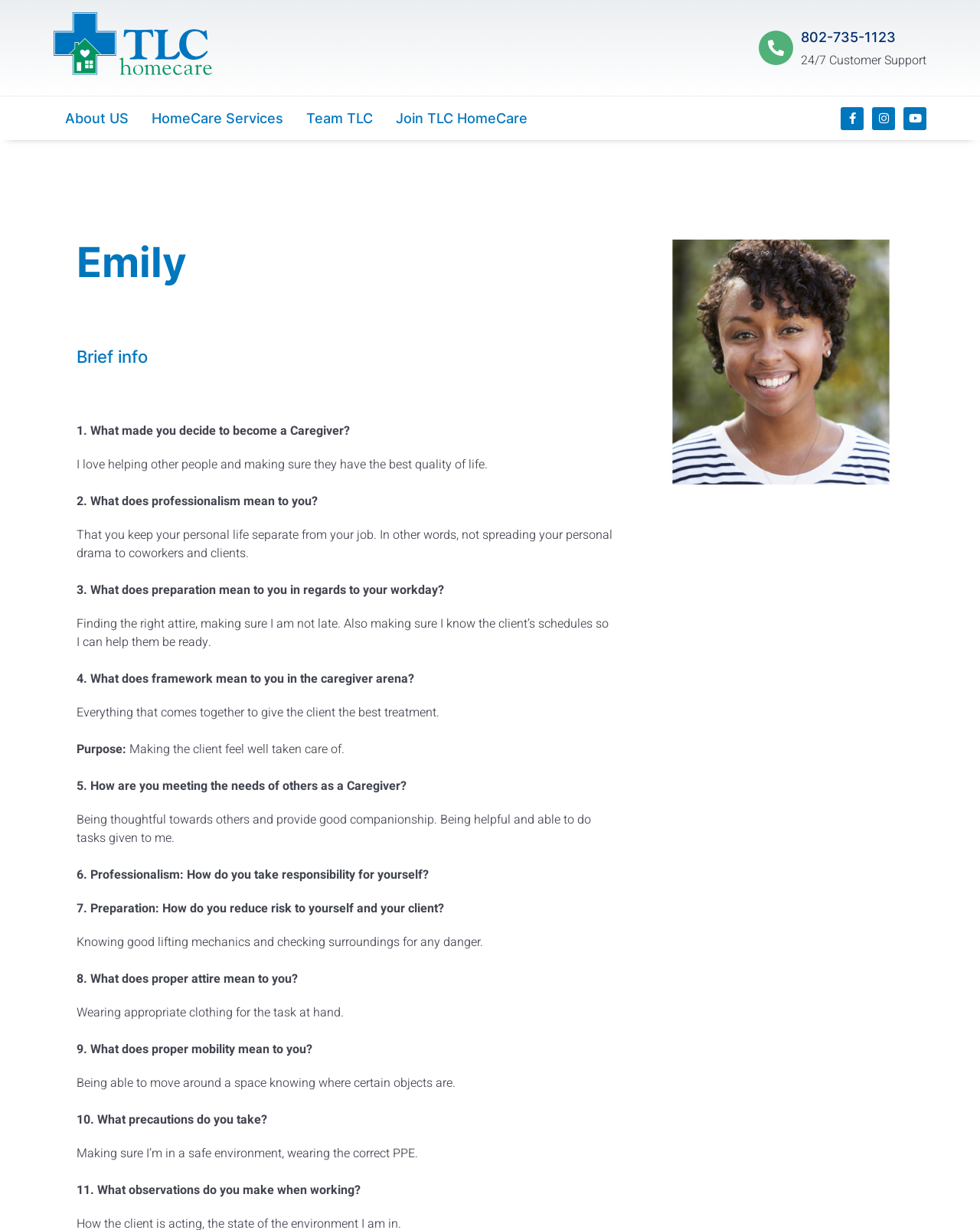Give a one-word or phrase response to the following question: What is the phone number on the webpage?

802-735-1123